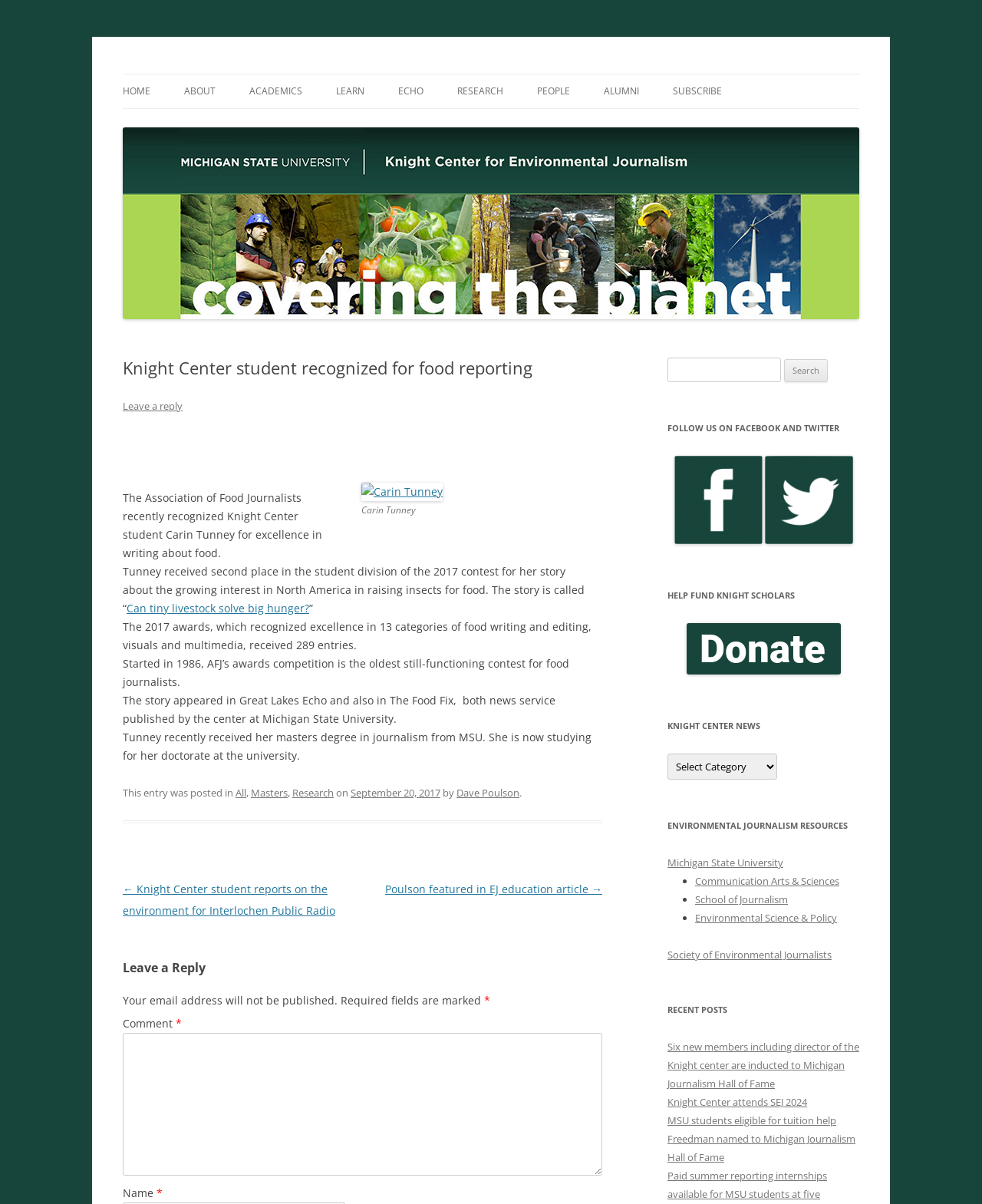Kindly provide the bounding box coordinates of the section you need to click on to fulfill the given instruction: "Click on the Carin Tunney link".

[0.368, 0.402, 0.451, 0.414]